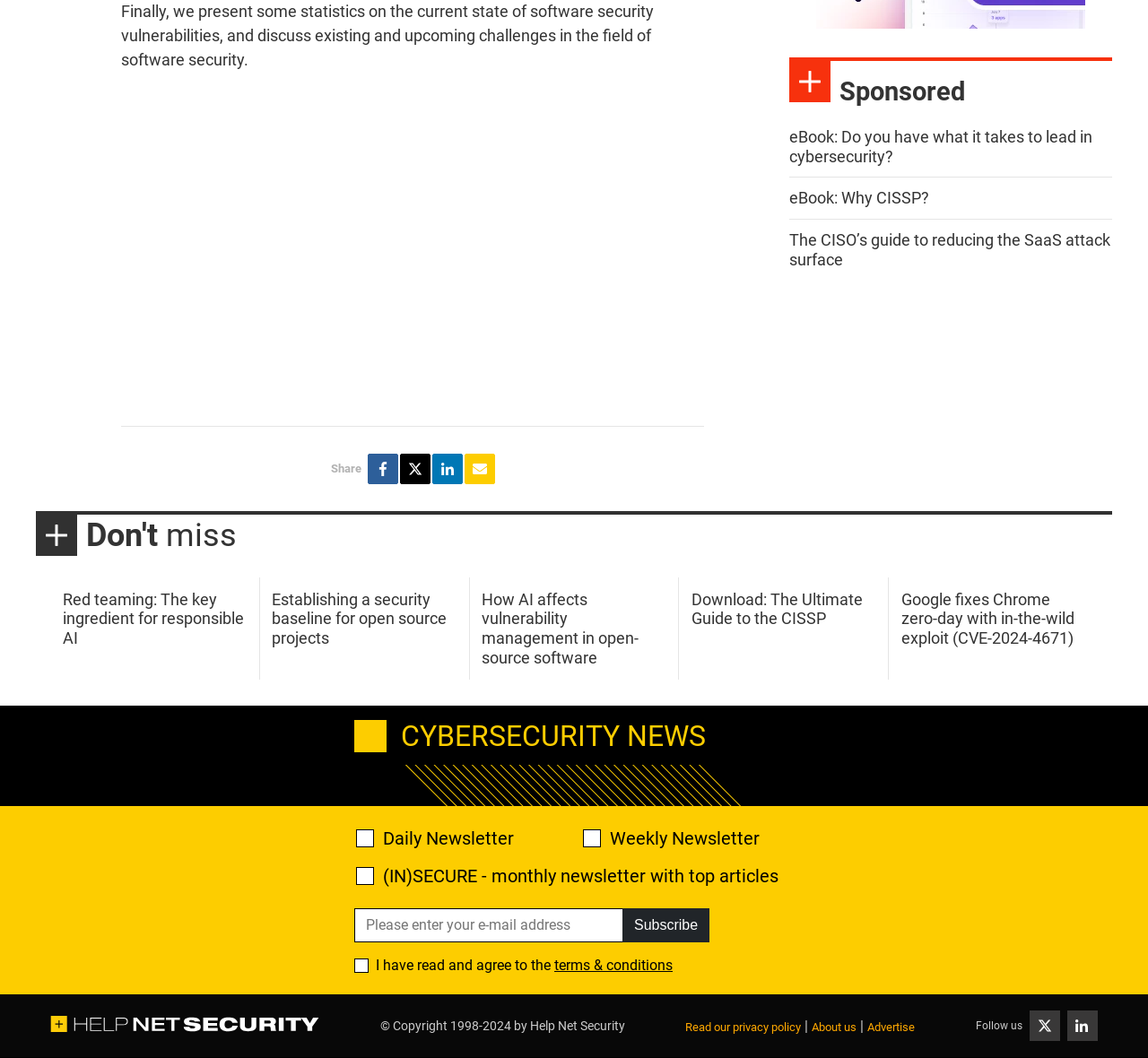Provide the bounding box coordinates for the UI element described in this sentence: "terms & conditions". The coordinates should be four float values between 0 and 1, i.e., [left, top, right, bottom].

[0.483, 0.905, 0.586, 0.921]